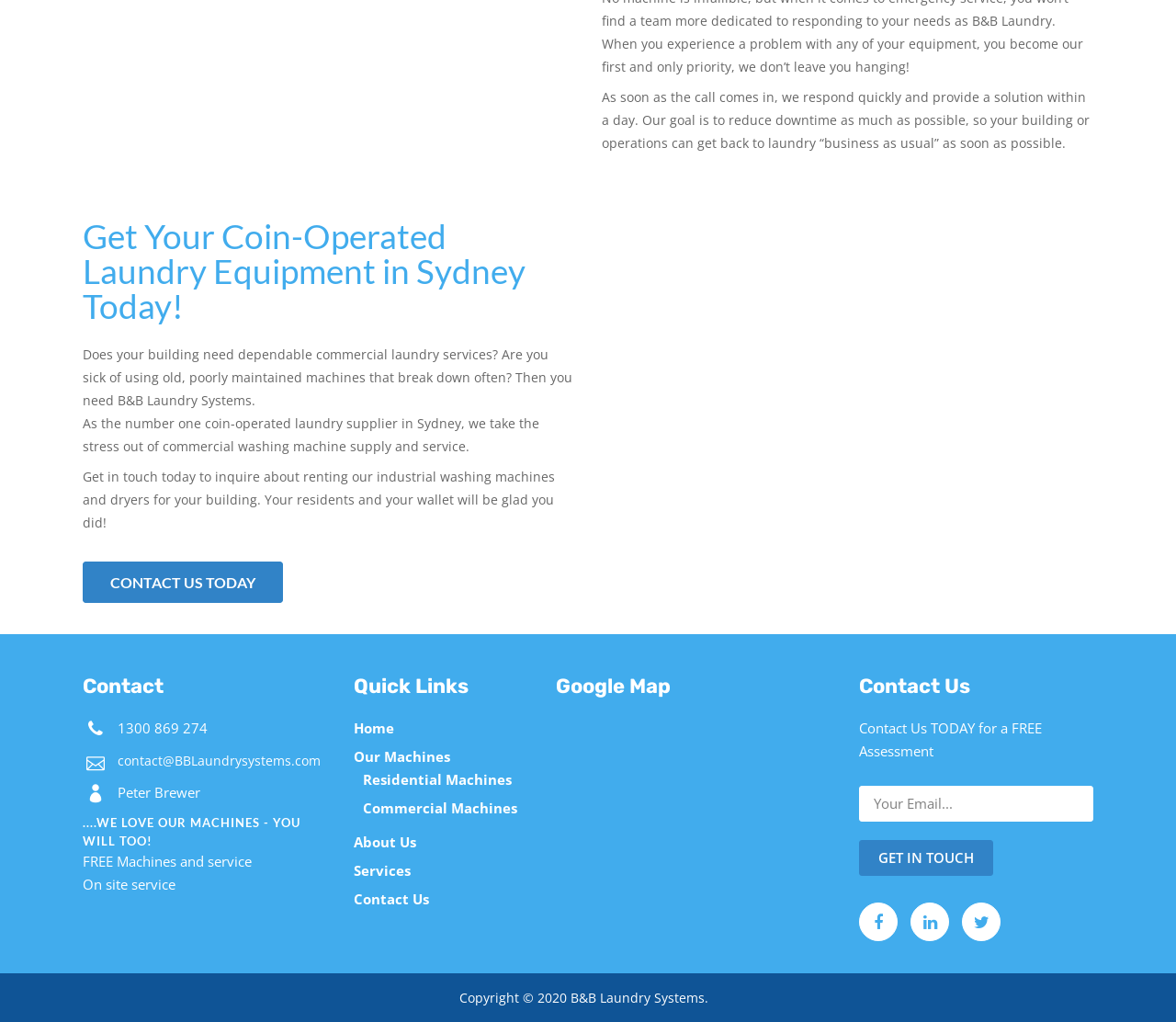Could you locate the bounding box coordinates for the section that should be clicked to accomplish this task: "Get in touch with the company".

[0.73, 0.822, 0.845, 0.857]